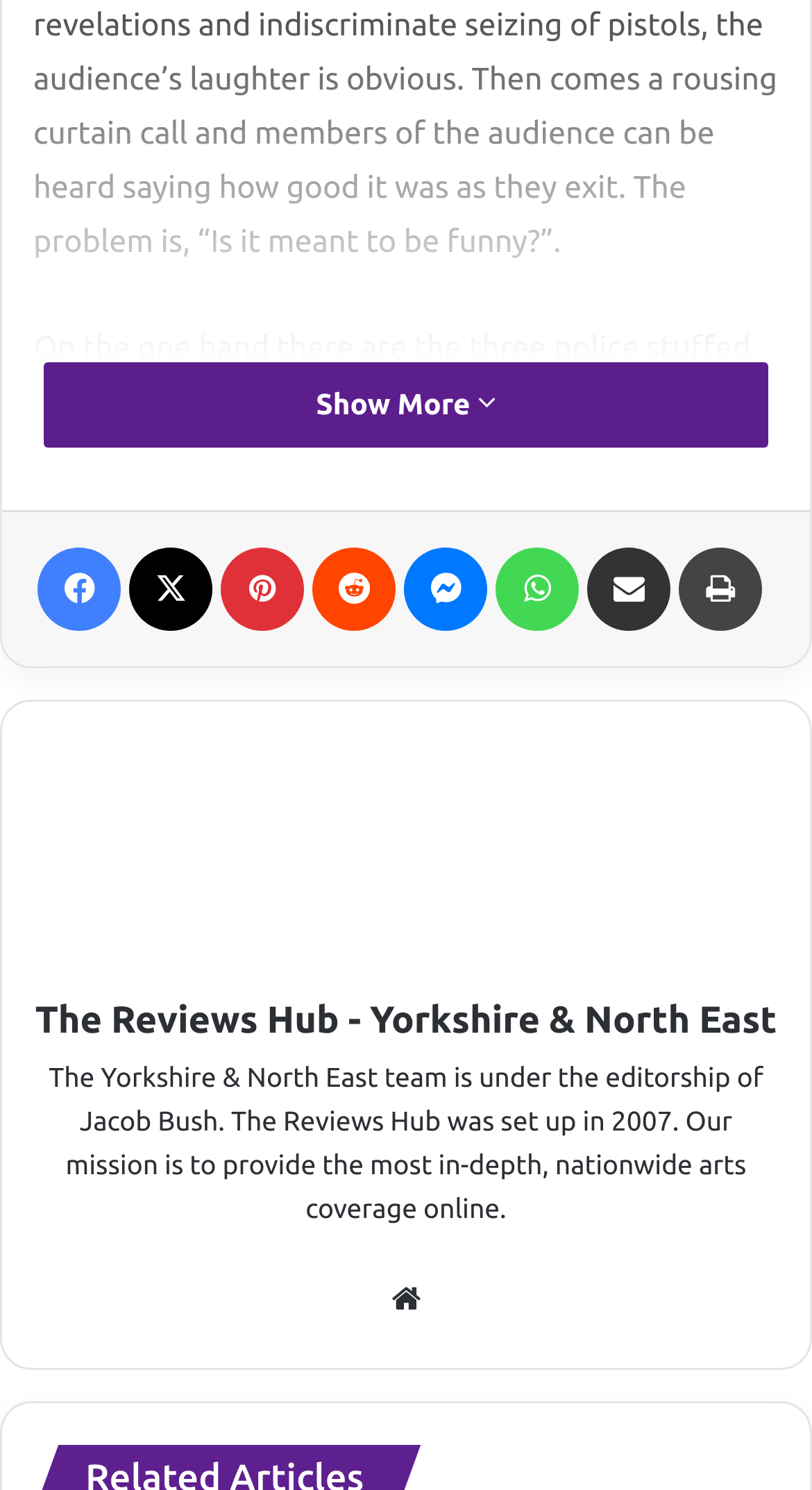What is the name of the author quoted in the review?
Could you answer the question in a detailed manner, providing as much information as possible?

The answer can be found in the StaticText element with the text 'Let’s be charitable and quote author Peter James from the programme: “I write thrillers because I love entertaining people.”...' at coordinates [0.041, 0.401, 0.951, 0.571]. This text quotes the author Peter James.